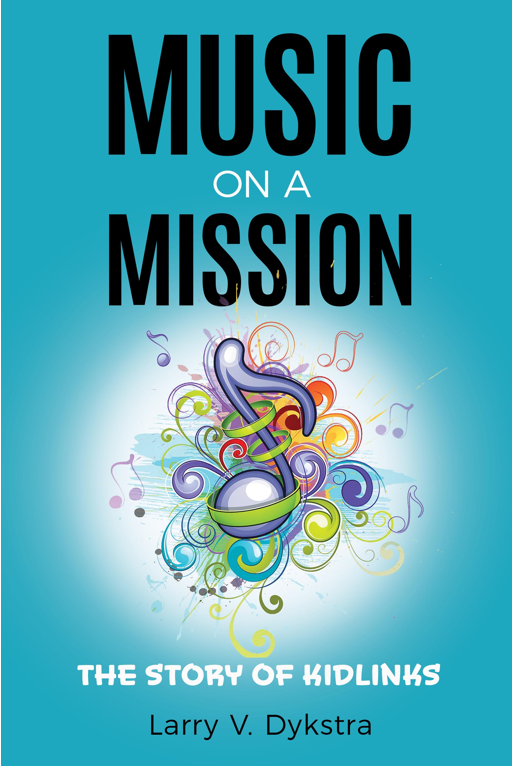Please reply with a single word or brief phrase to the question: 
What is the title of the book?

Music on a Mission